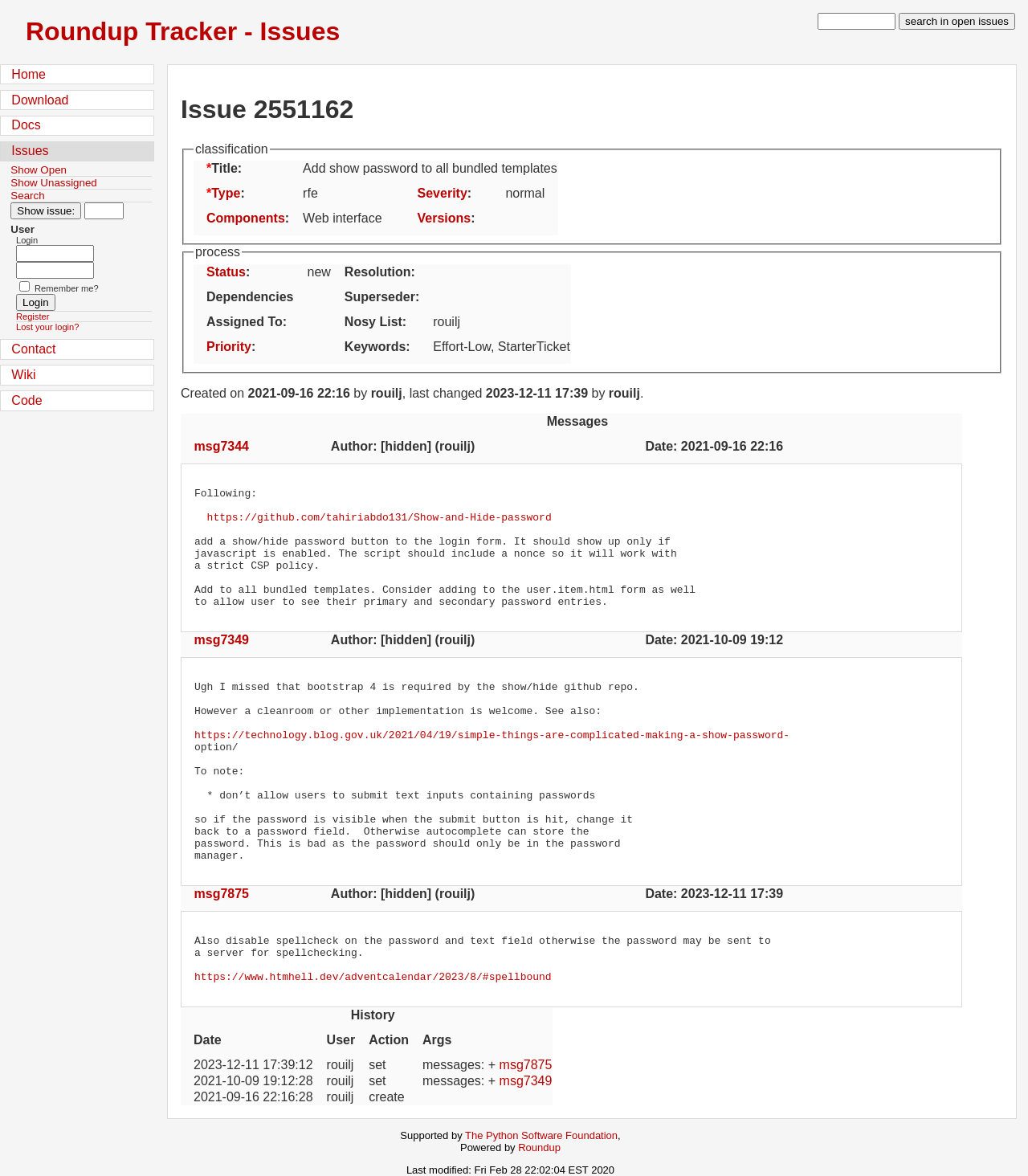Determine the primary headline of the webpage.

Roundup Tracker - Issues